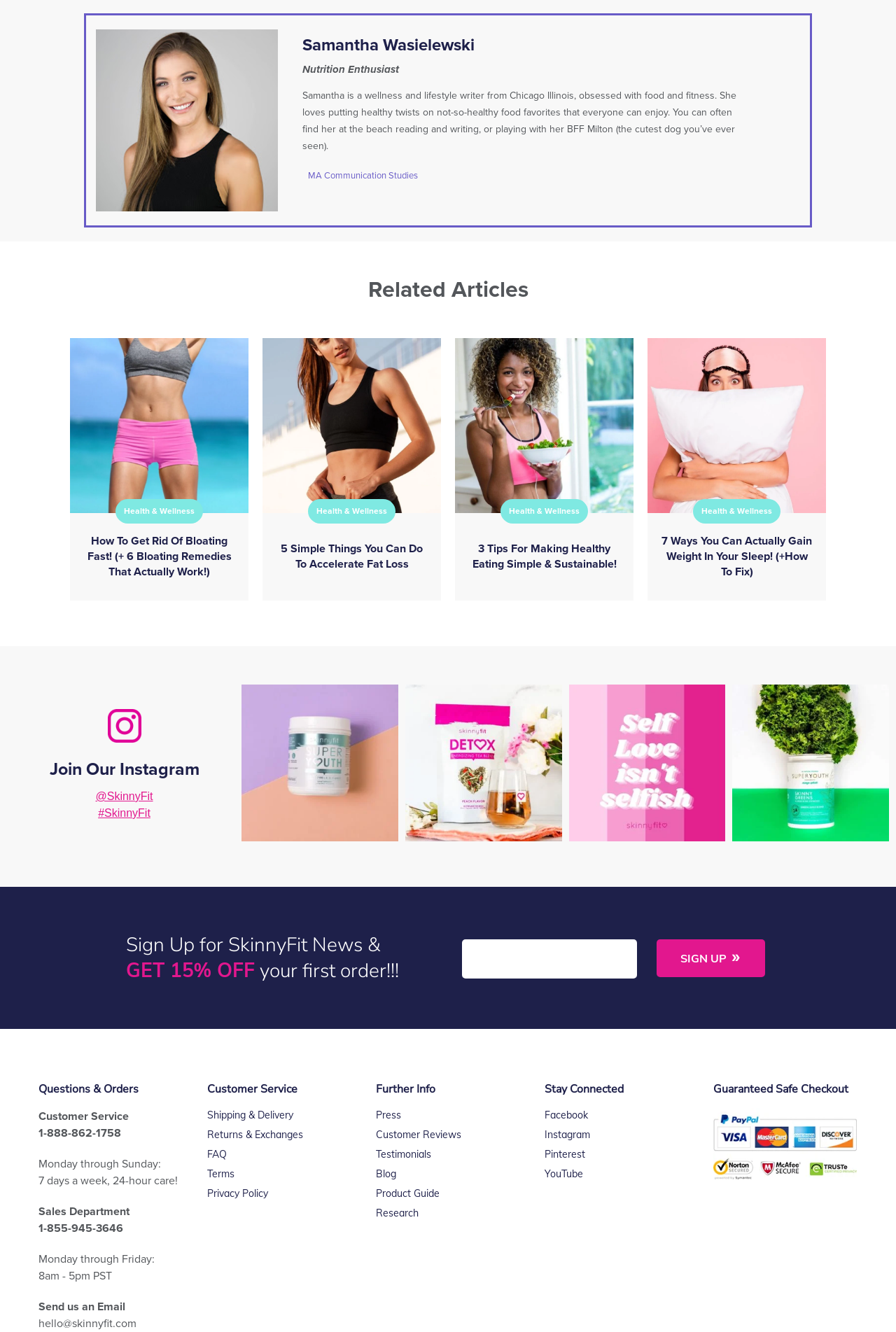What is the purpose of the 'Sign Up' button?
Please craft a detailed and exhaustive response to the question.

I found a heading element with the text 'Sign Up for SkinnyFit News & GET 15% OFF your first order!!!' and a button element with the text 'SIGN UP'. Therefore, I conclude that the purpose of the 'Sign Up' button is to get 15% OFF the first order.